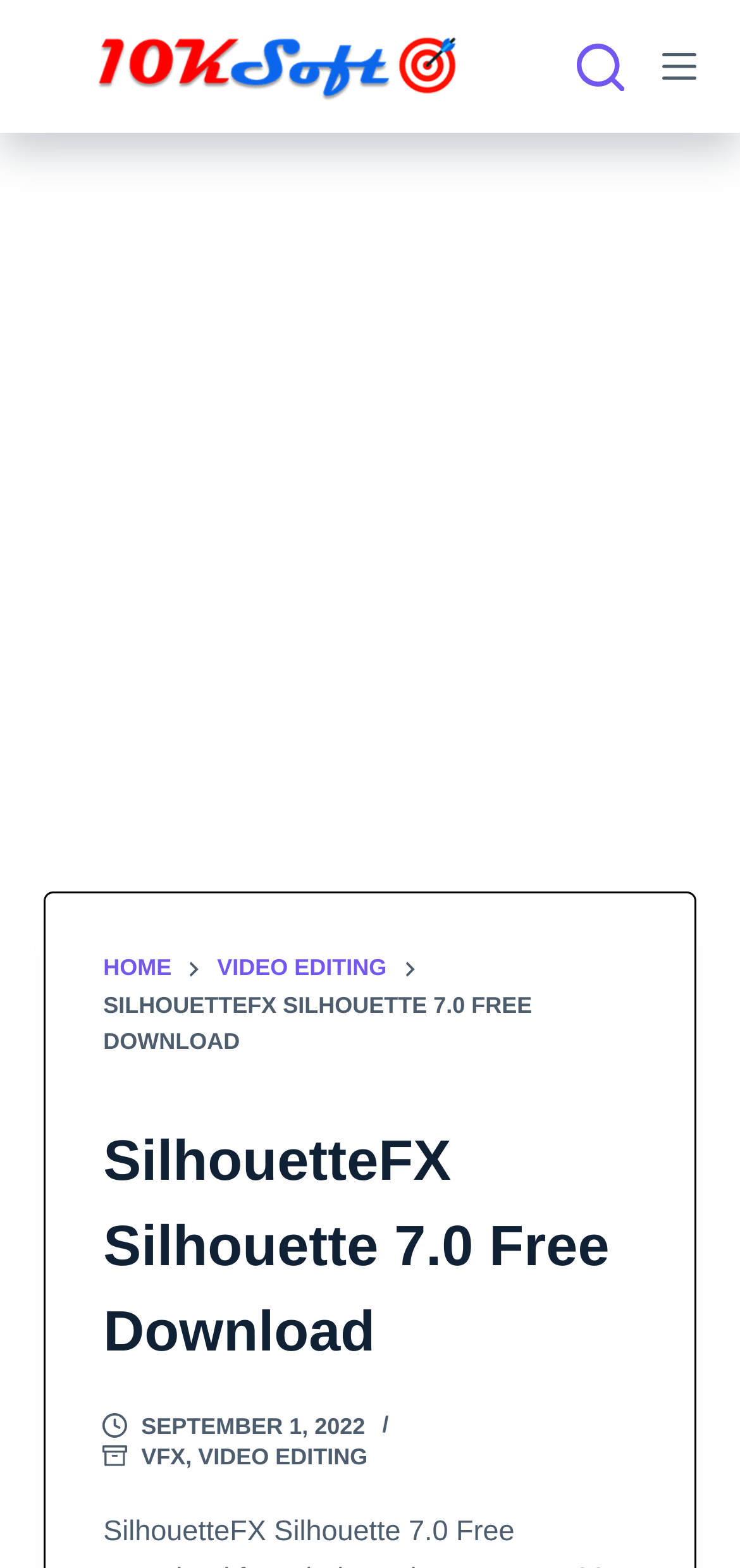What is the purpose of the 'Search' button?
Please respond to the question with a detailed and informative answer.

The 'Search' button is typically used to search for specific content within a website. In this case, it is likely that the button allows users to search for software, tutorials, or other resources related to video editing and VFX.